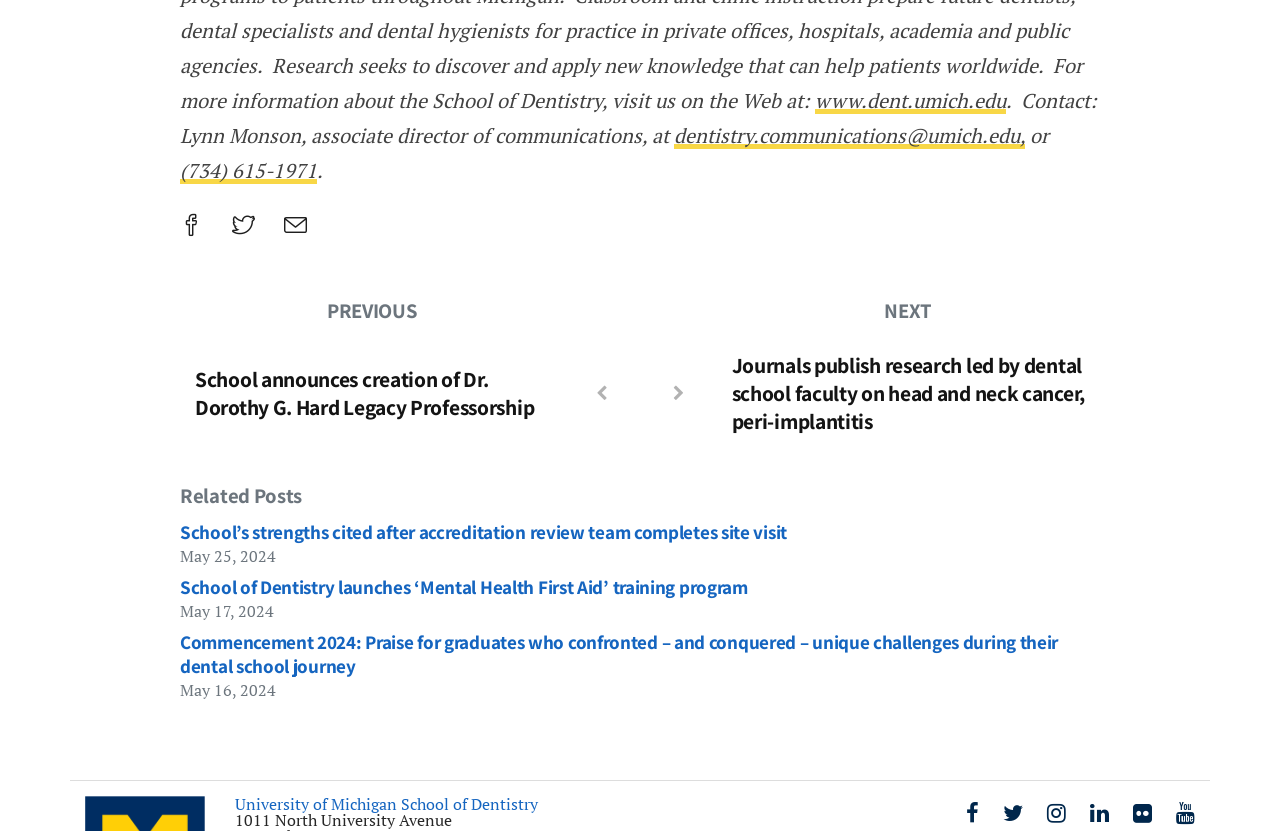What is the phone number?
Examine the webpage screenshot and provide an in-depth answer to the question.

I found the phone number by looking at the link element with the OCR text '(734) 615-1971'.